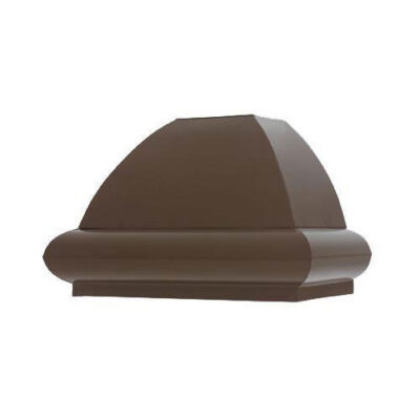Please answer the following query using a single word or phrase: 
What series does the lantern belong to?

2600 LED Exterior Tuscany Cutoff Dark Sky Series